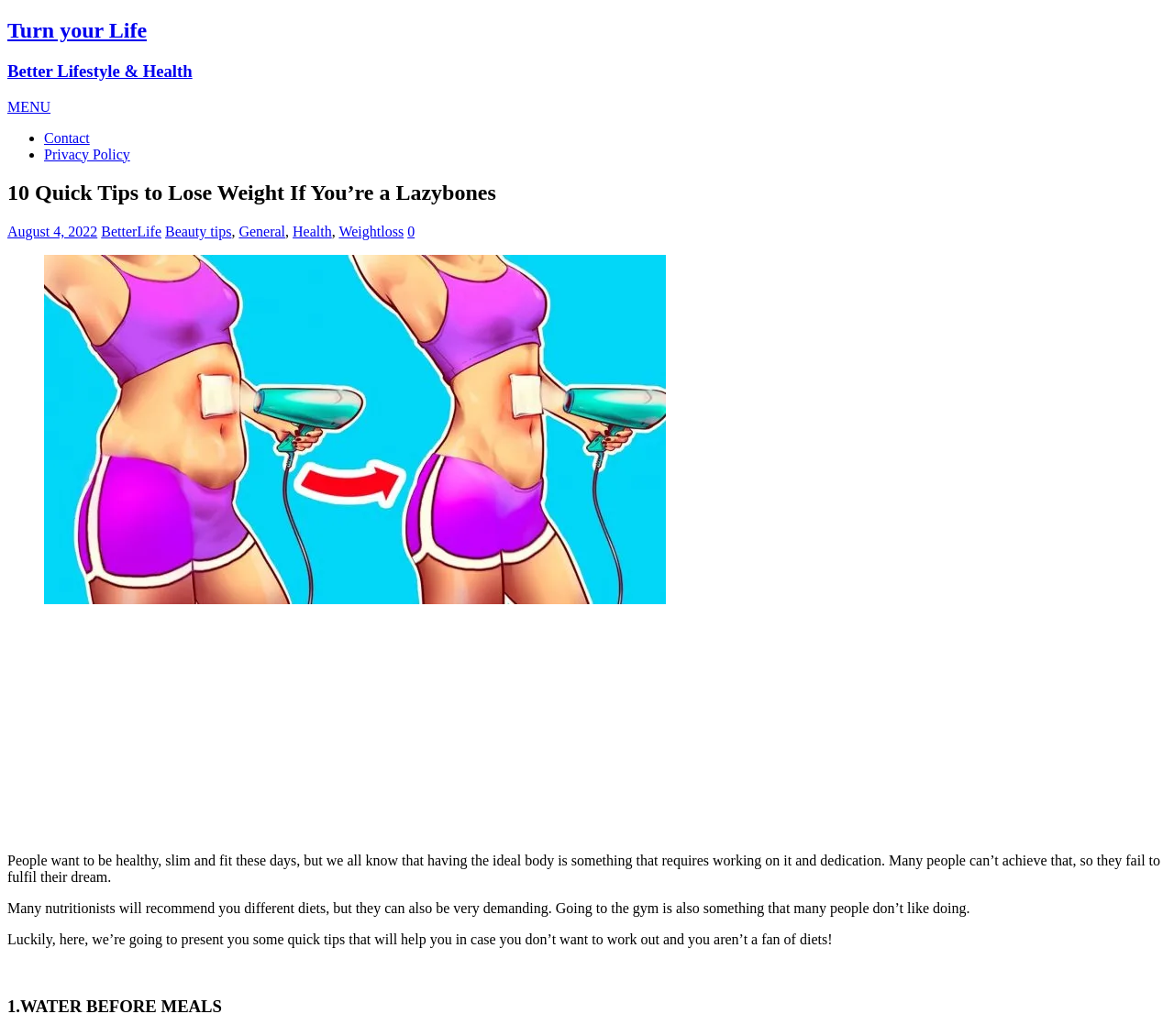What is the purpose of the article? Analyze the screenshot and reply with just one word or a short phrase.

To provide weight loss tips